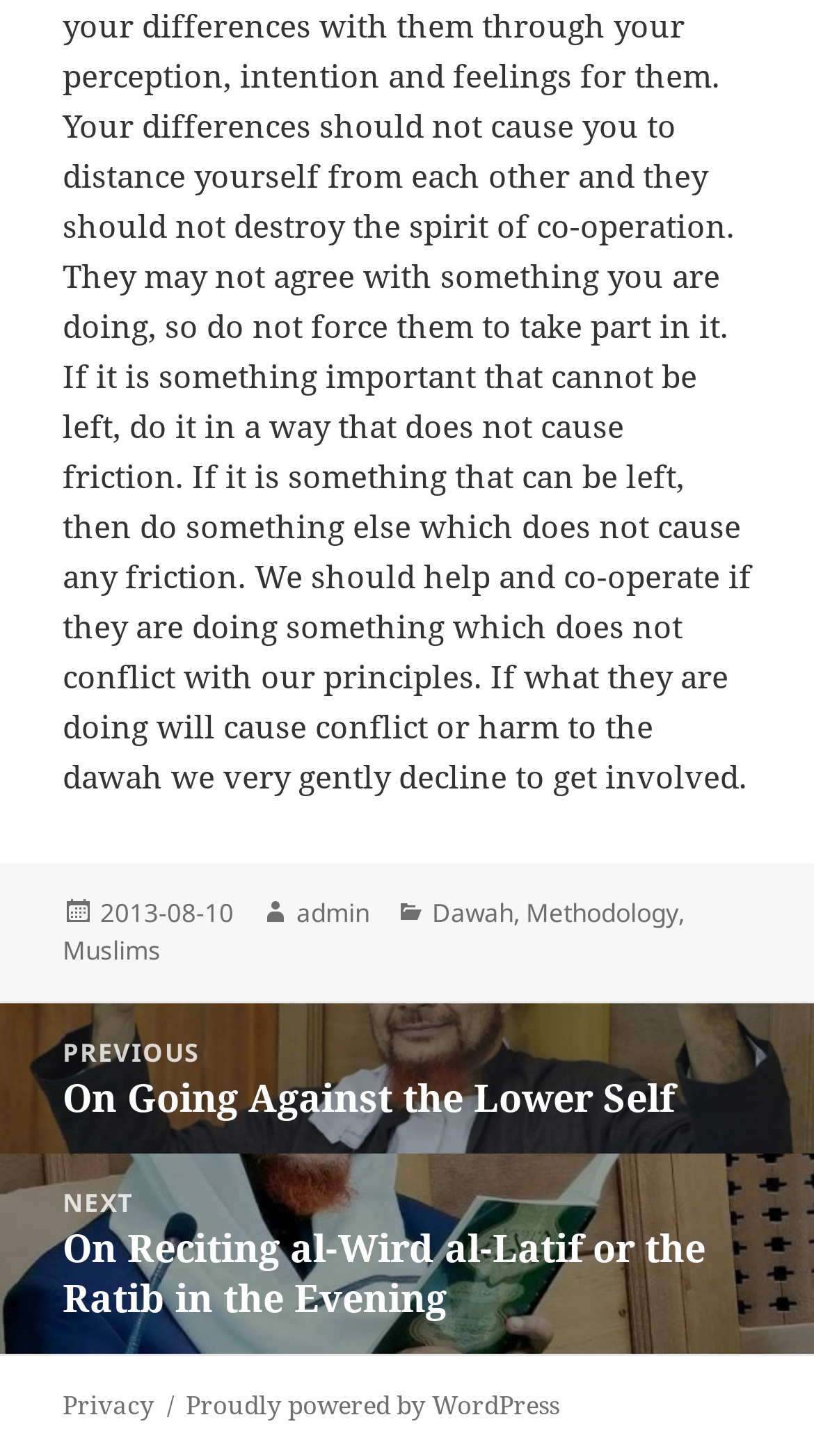Pinpoint the bounding box coordinates of the area that should be clicked to complete the following instruction: "View next post". The coordinates must be given as four float numbers between 0 and 1, i.e., [left, top, right, bottom].

[0.0, 0.792, 1.0, 0.929]